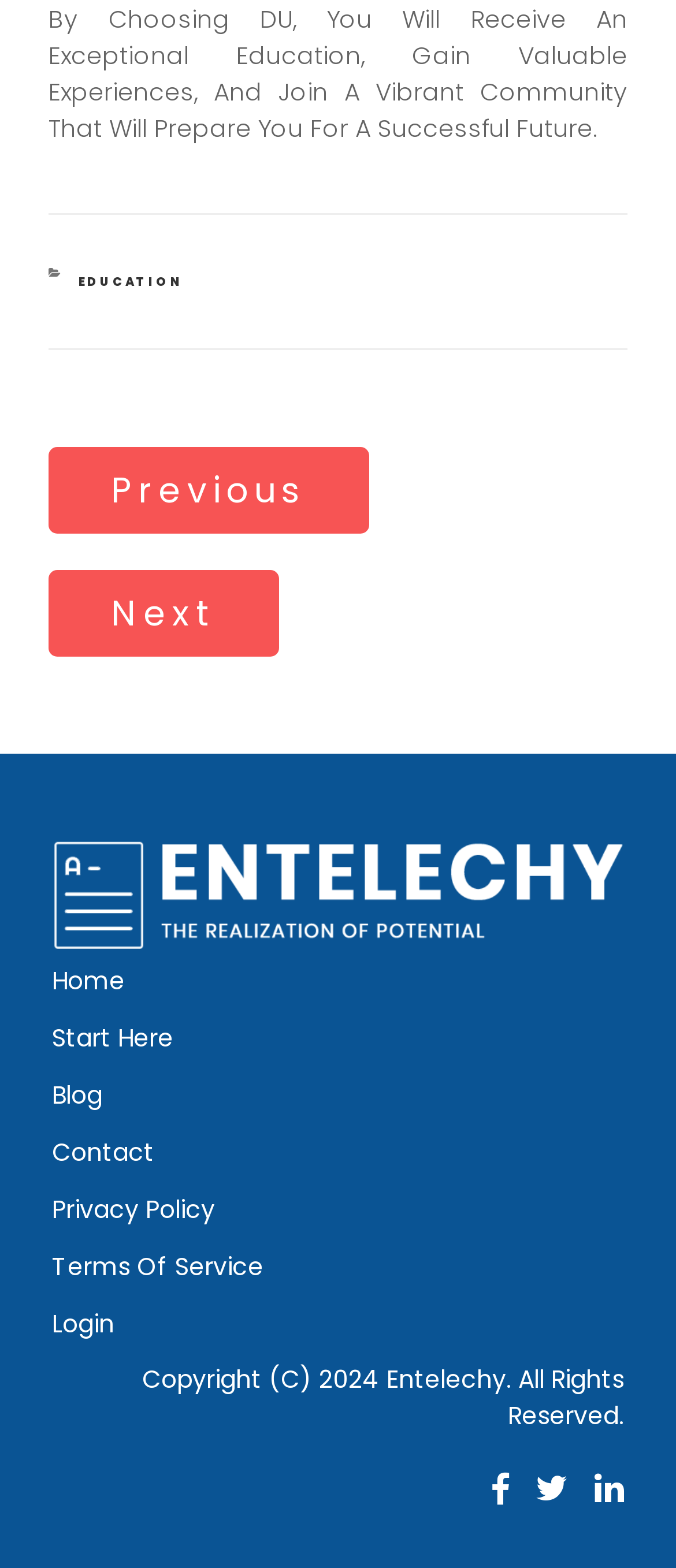What is the category link below the footer?
Based on the screenshot, answer the question with a single word or phrase.

EDUCATION